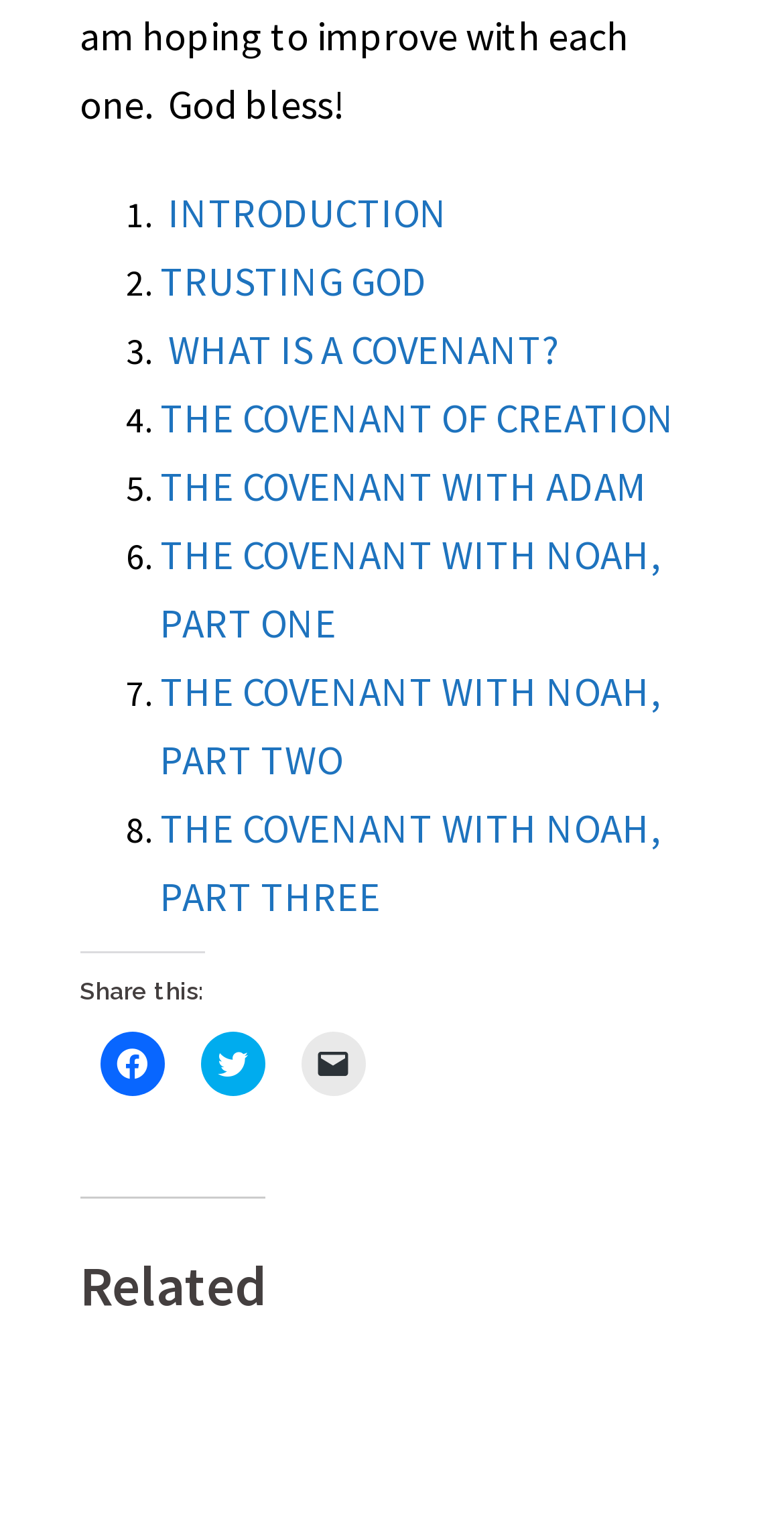Based on the image, provide a detailed and complete answer to the question: 
What is the text of the second heading?

I looked at the webpage and found the second heading, which is 'Related'.